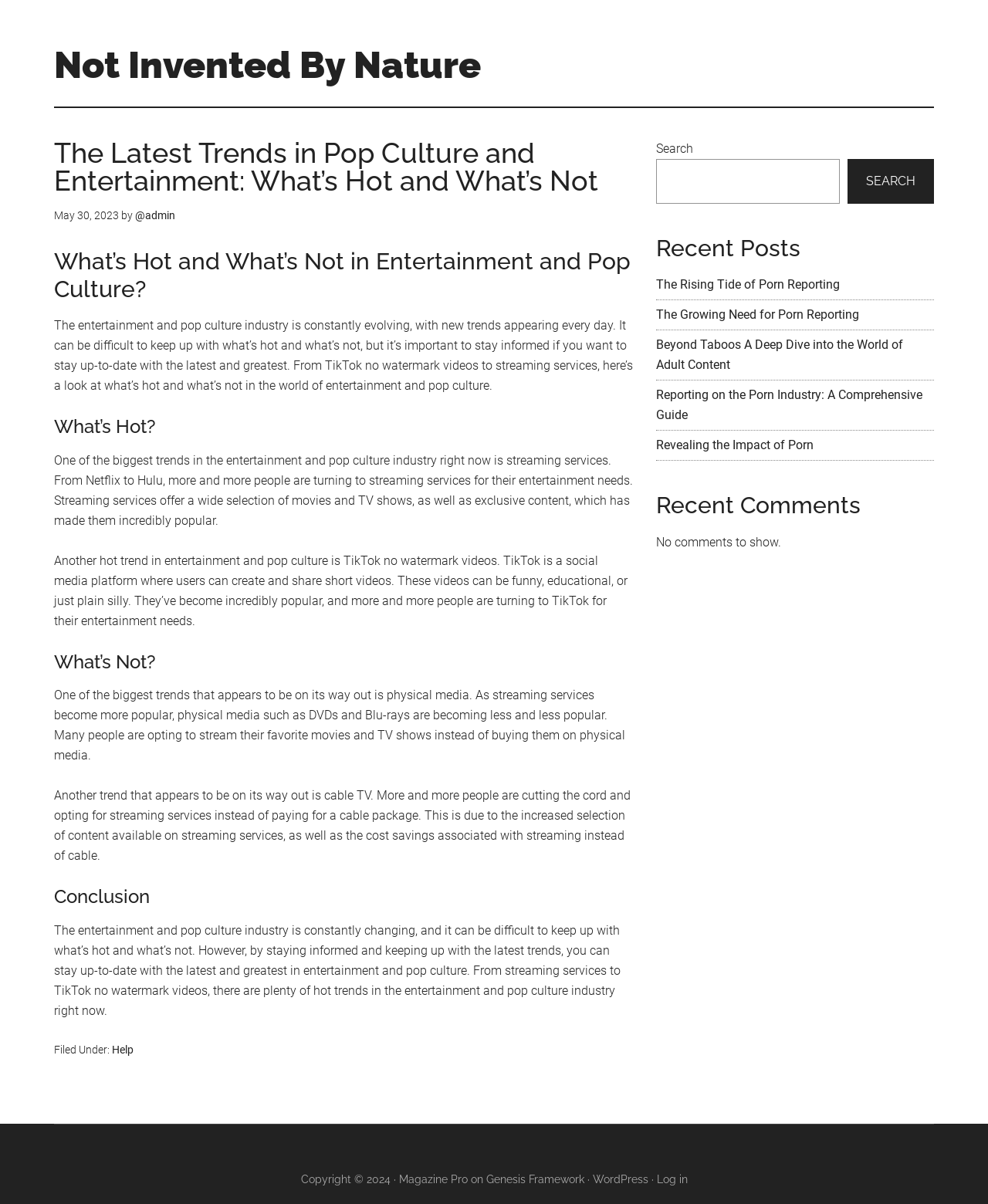Based on the element description Revealing the Impact of Porn, identify the bounding box coordinates for the UI element. The coordinates should be in the format (top-left x, top-left y, bottom-right x, bottom-right y) and within the 0 to 1 range.

[0.664, 0.363, 0.823, 0.376]